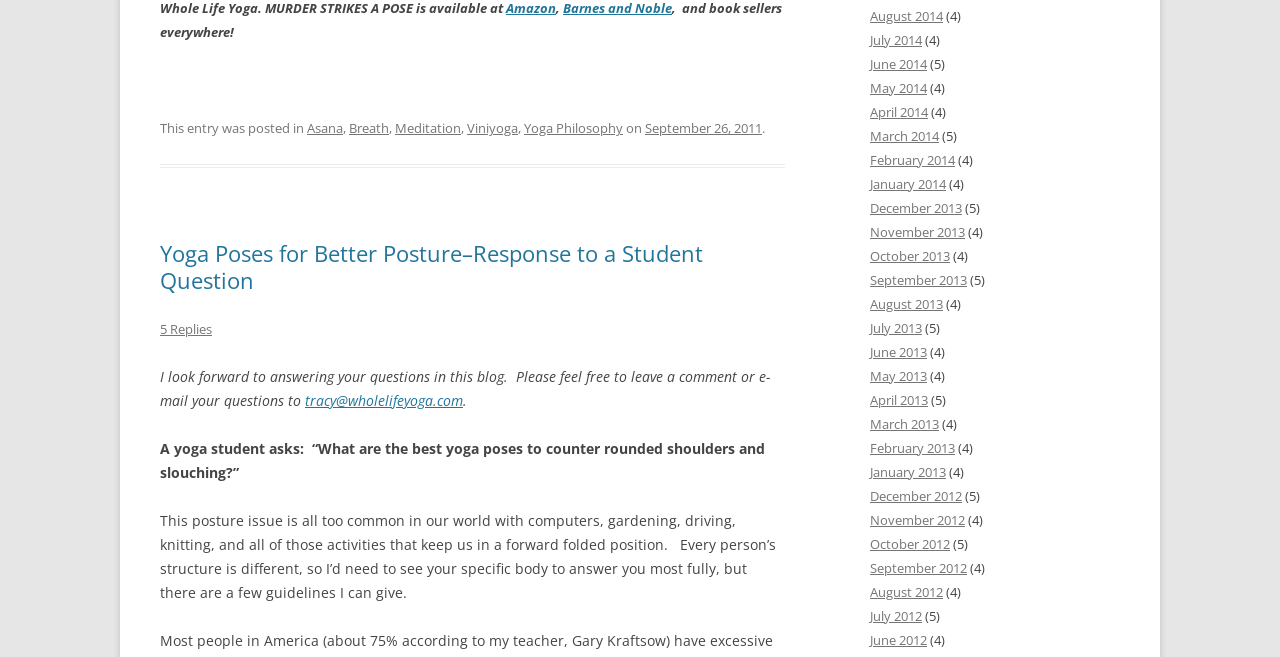Identify the bounding box coordinates of the region that needs to be clicked to carry out this instruction: "Explore Welcome to the Future of Crypto Trading in 2024 with Pionex.us". Provide these coordinates as four float numbers ranging from 0 to 1, i.e., [left, top, right, bottom].

None